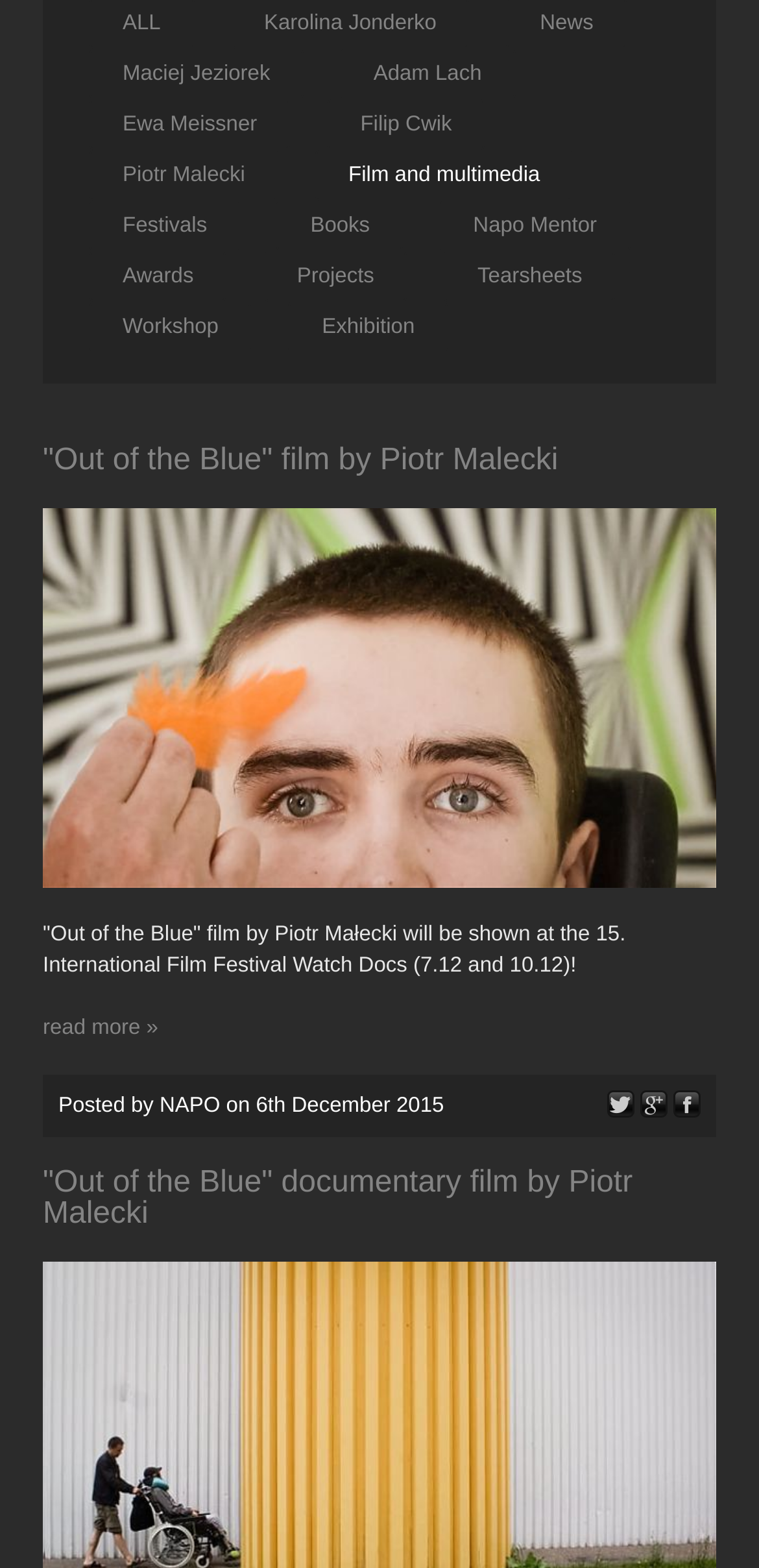Using the element description Adam Lach, predict the bounding box coordinates for the UI element. Provide the coordinates in (top-left x, top-left y, bottom-right x, bottom-right y) format with values ranging from 0 to 1.

[0.448, 0.031, 0.678, 0.064]